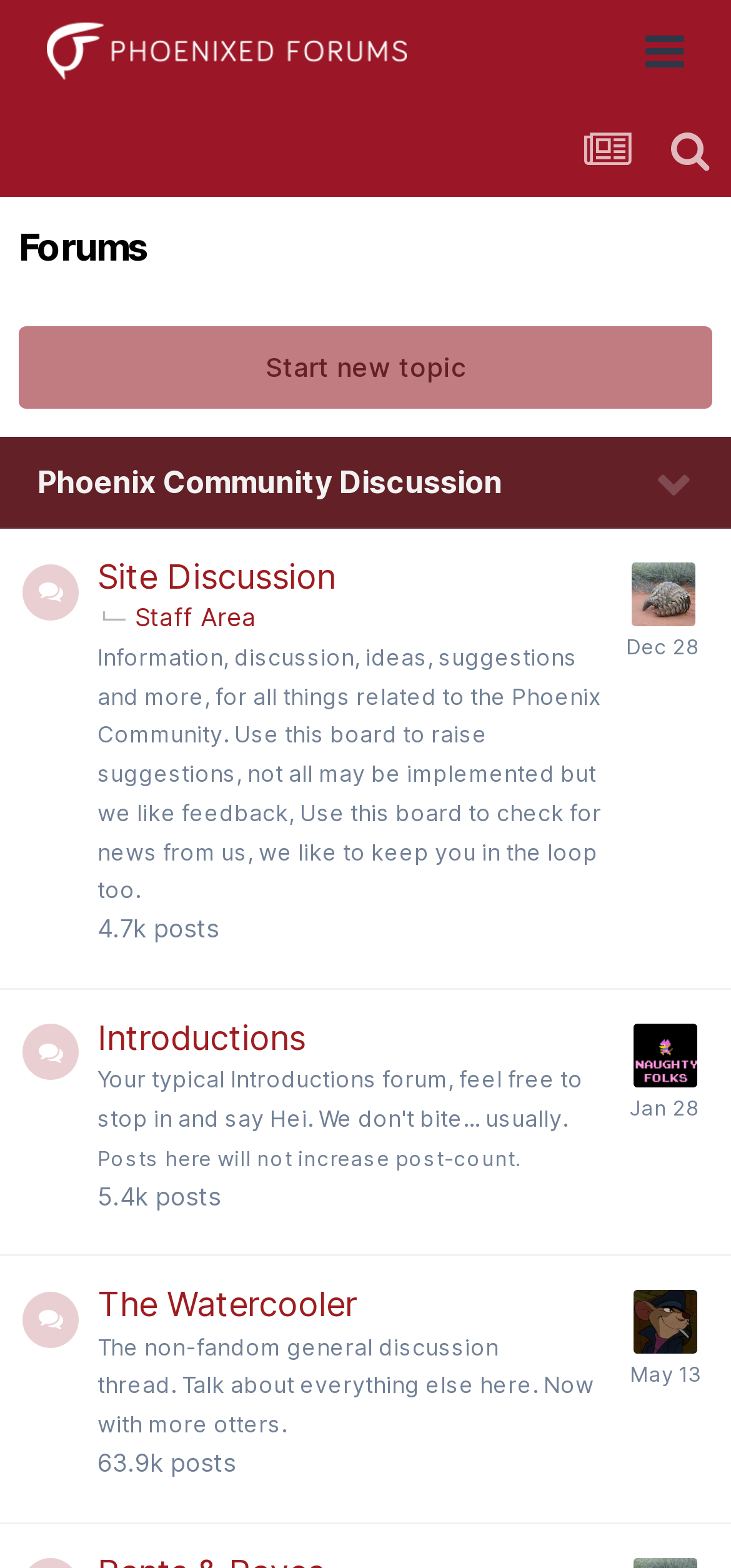How many posts are in the Phoenix Community Discussion?
Please describe in detail the information shown in the image to answer the question.

The number of posts in the Phoenix Community Discussion can be found in the description list detail element, where it says '4.7k posts'.